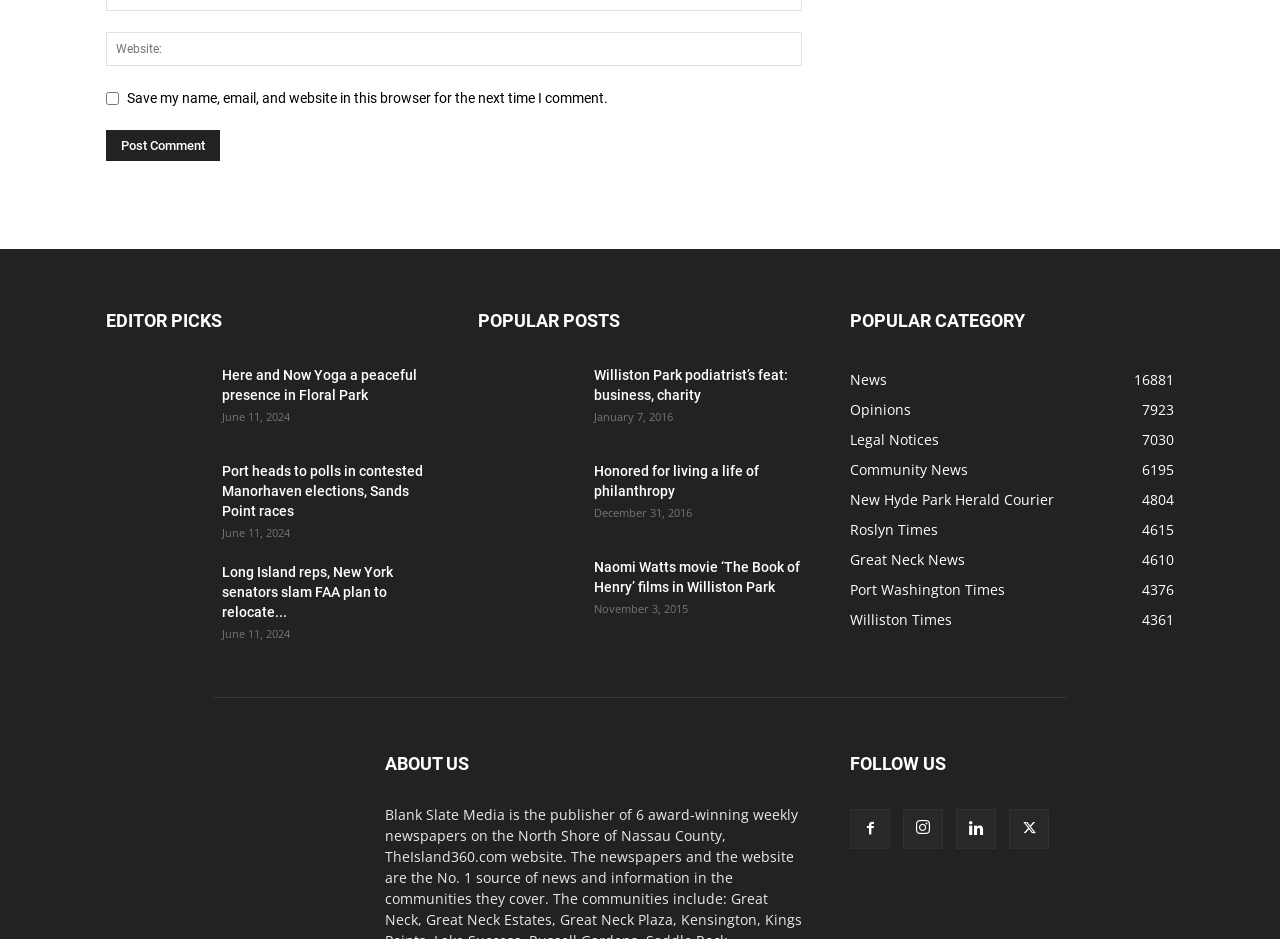What is the common theme among the links in the 'POPULAR CATEGORY' section?
Please provide an in-depth and detailed response to the question.

The links in the 'POPULAR CATEGORY' section have labels such as 'News', 'Opinions', 'Legal Notices', and 'Community News', which suggest that they are categories for news articles or other types of content.